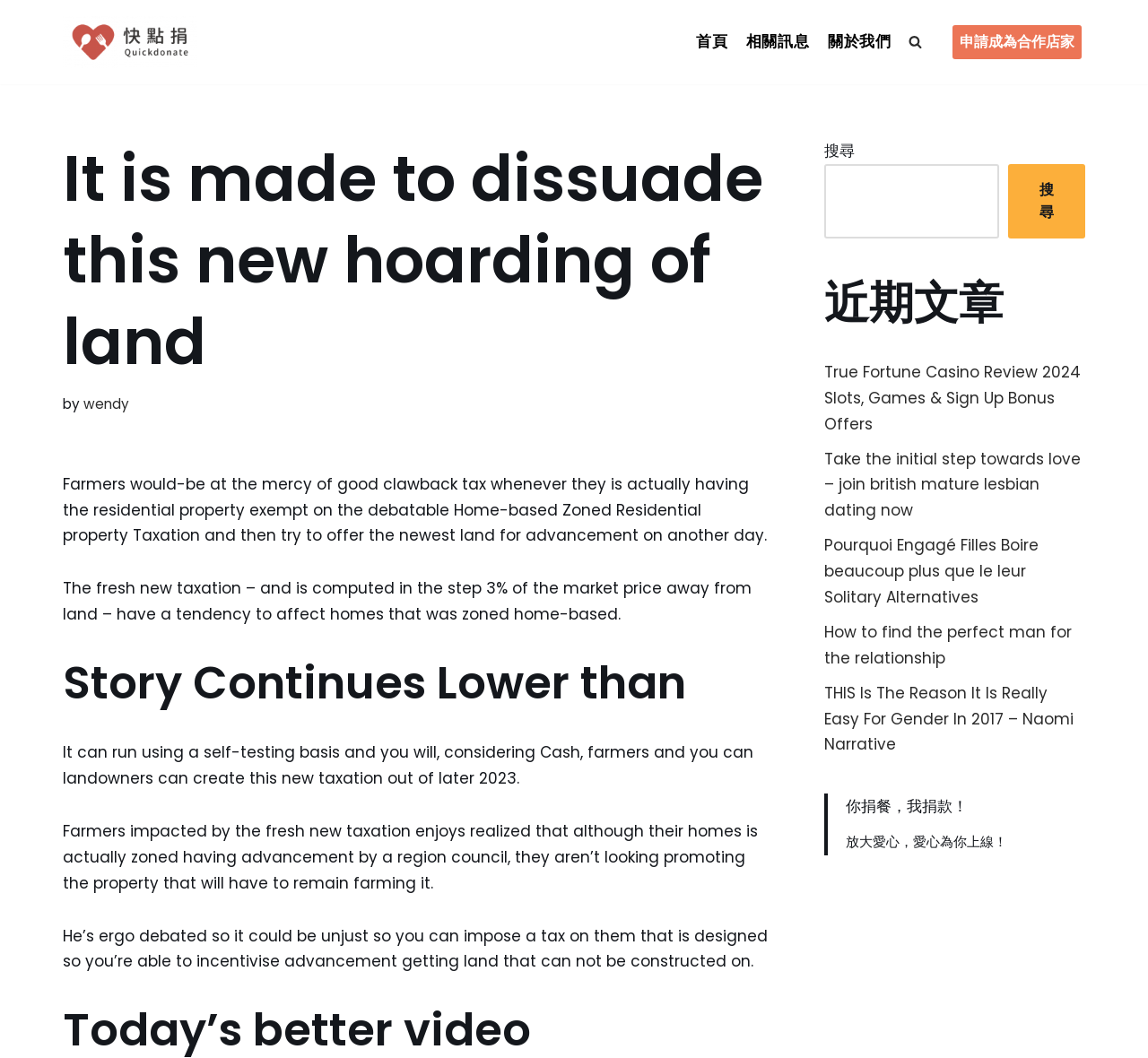Determine the bounding box coordinates of the UI element that matches the following description: "Skip to content". The coordinates should be four float numbers between 0 and 1 in the format [left, top, right, bottom].

[0.0, 0.027, 0.023, 0.044]